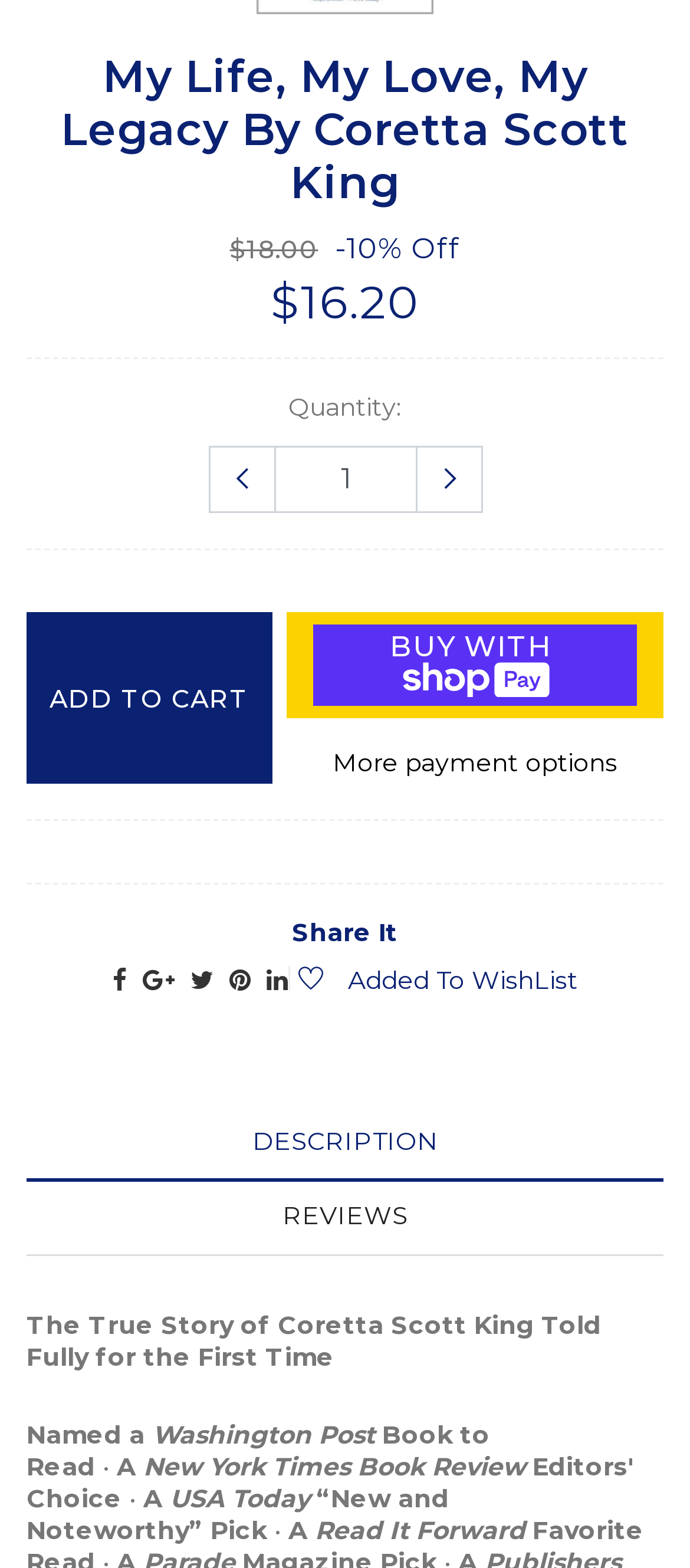What is the price of the book?
Use the image to give a comprehensive and detailed response to the question.

The price of the book can be found in the heading element with the text '$16.20', which is located below the title of the book.